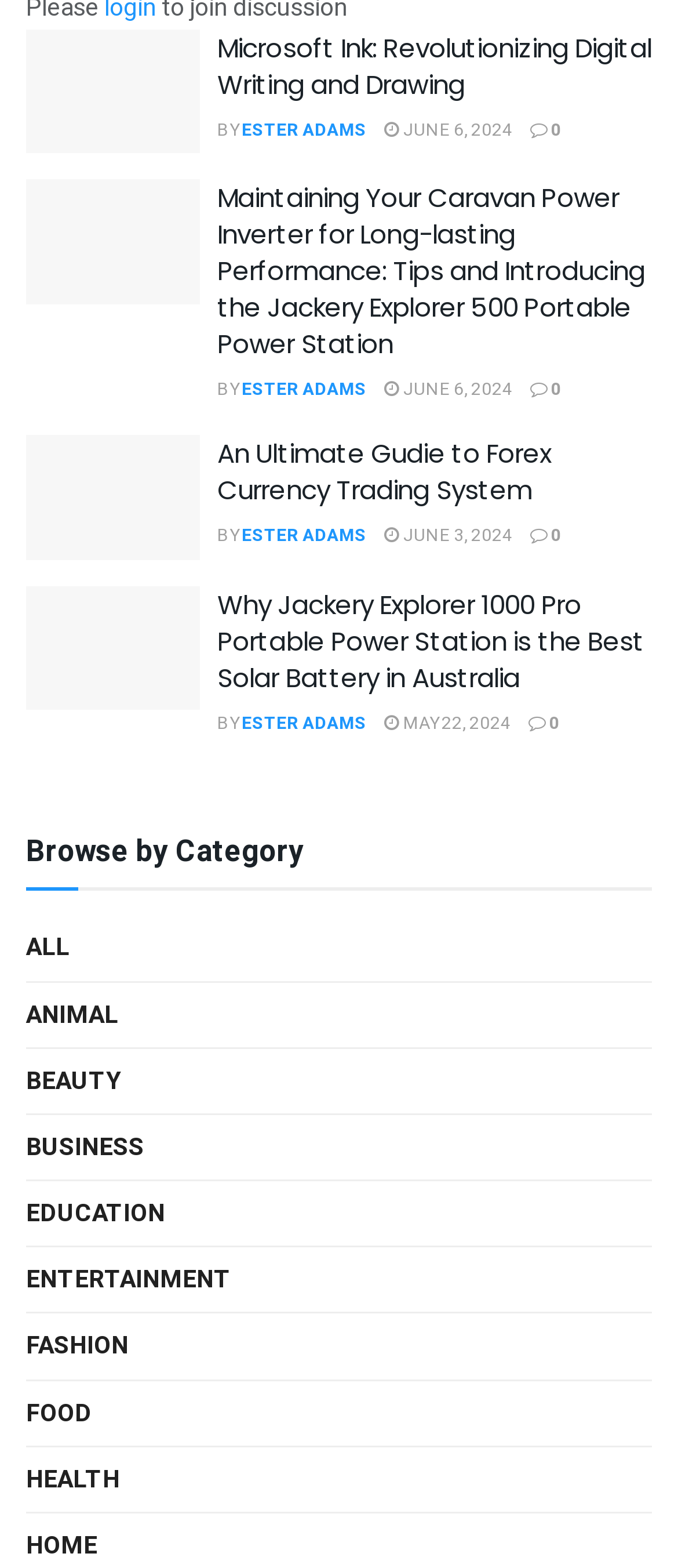Locate the bounding box coordinates of the clickable element to fulfill the following instruction: "View the article about Forex Currency Trading System". Provide the coordinates as four float numbers between 0 and 1 in the format [left, top, right, bottom].

[0.038, 0.278, 0.295, 0.357]